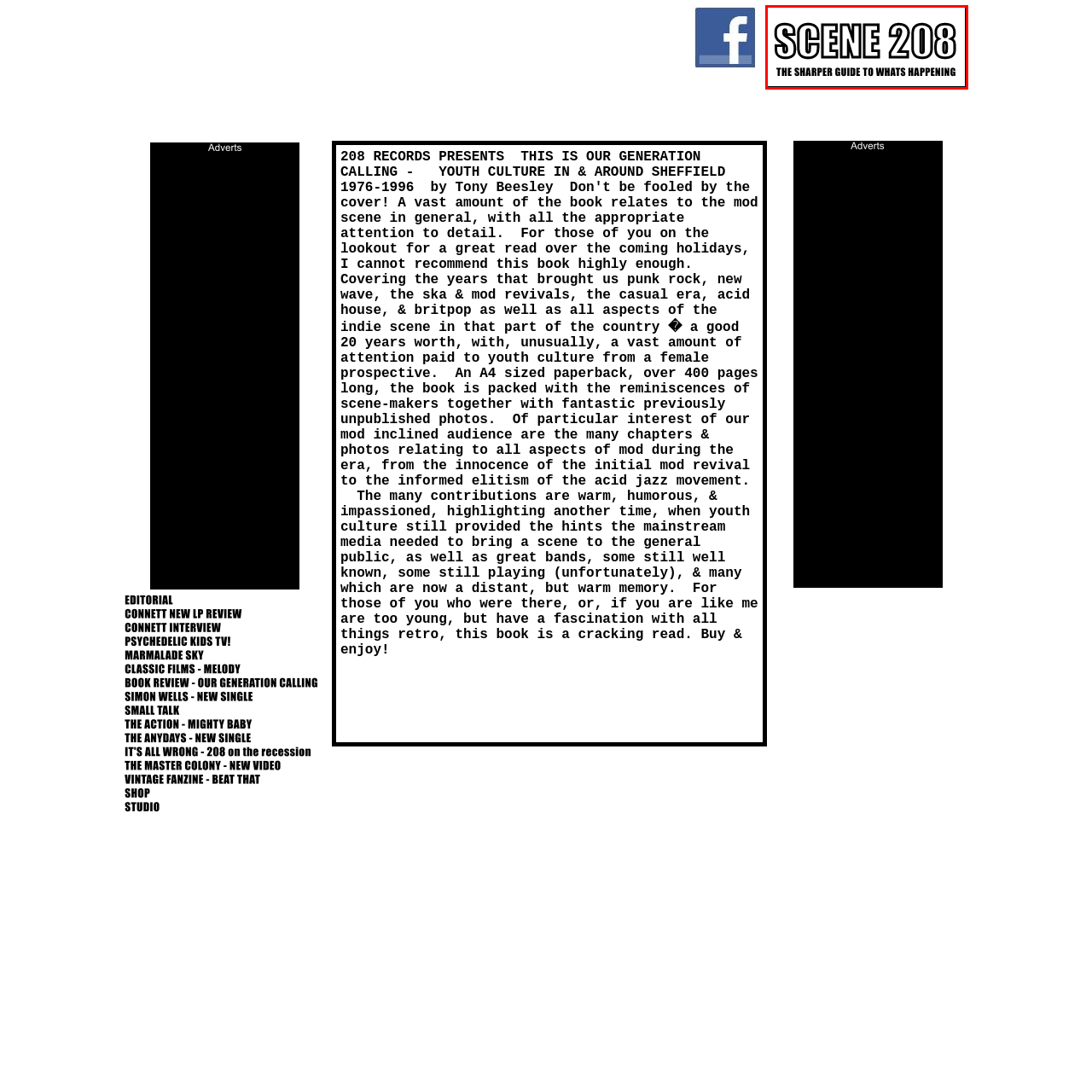Generate a detailed caption for the picture within the red-bordered area.

The image features a bold and striking design with the text "SCENE 208" prominently displayed in large, capital letters. Below the title, there is a tagline that reads "THE SHARPER GUIDE TO WHATS HAPPENING," emphasizing the informative nature of the publication. The text is rendered in a clean, black font against a white background, creating a high-contrast effect that draws attention and enhances readability. This visually appealing layout suggests a dynamic, contemporary publication aimed at providing insight into current events or cultural happenings.